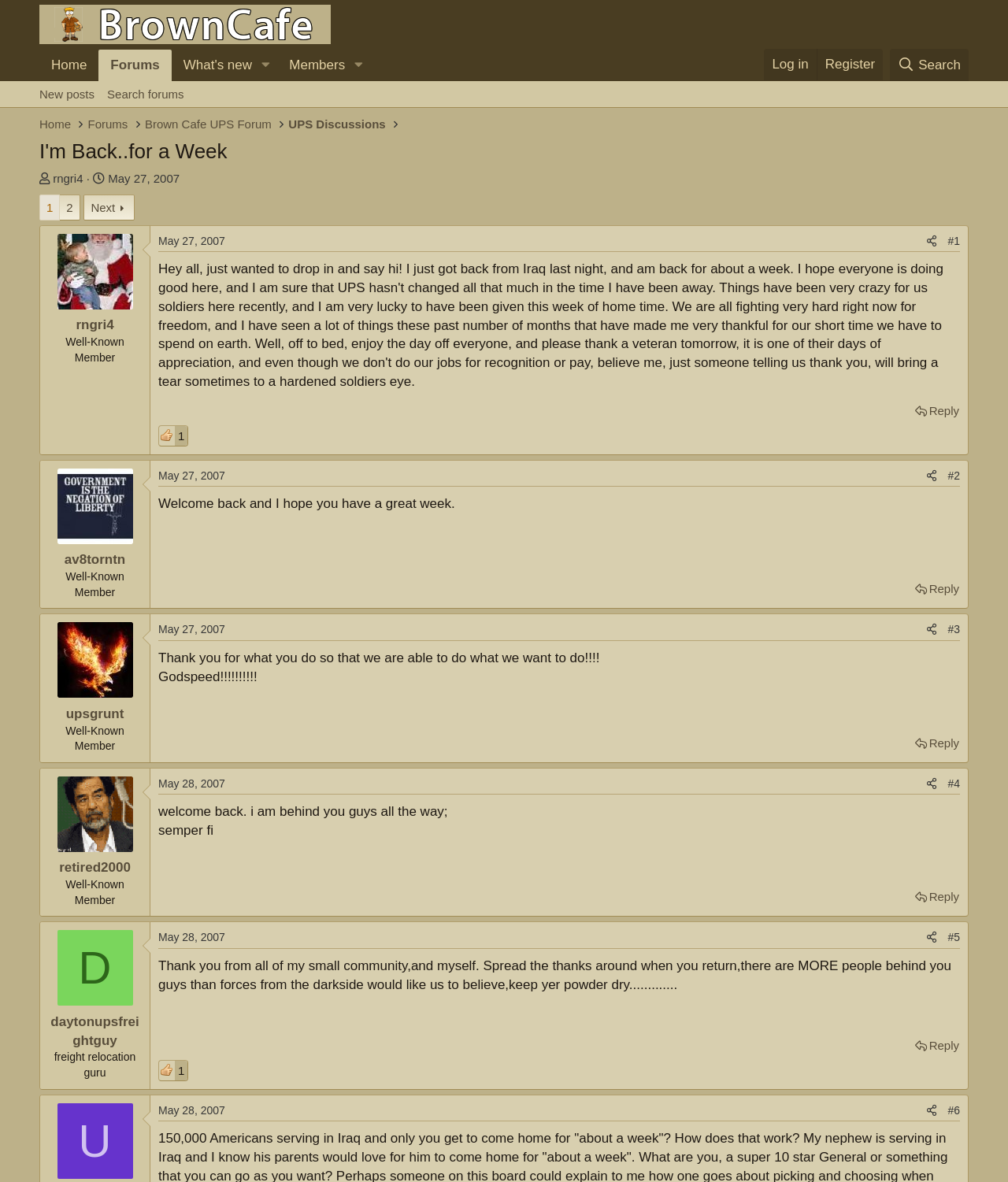Identify the webpage's primary heading and generate its text.

I'm Back..for a Week